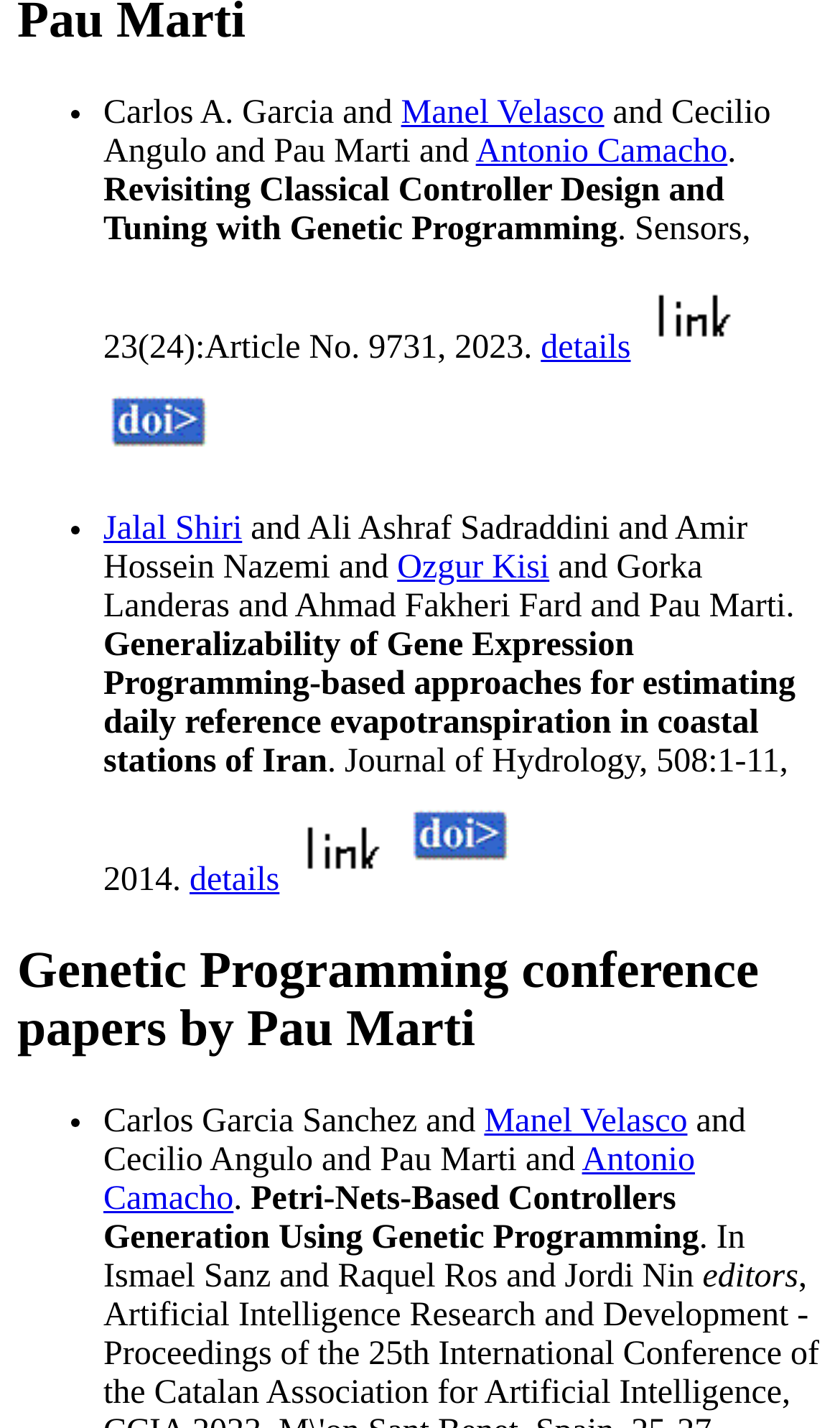Provide the bounding box coordinates of the UI element this sentence describes: "Antonio Camacho".

[0.123, 0.8, 0.827, 0.853]